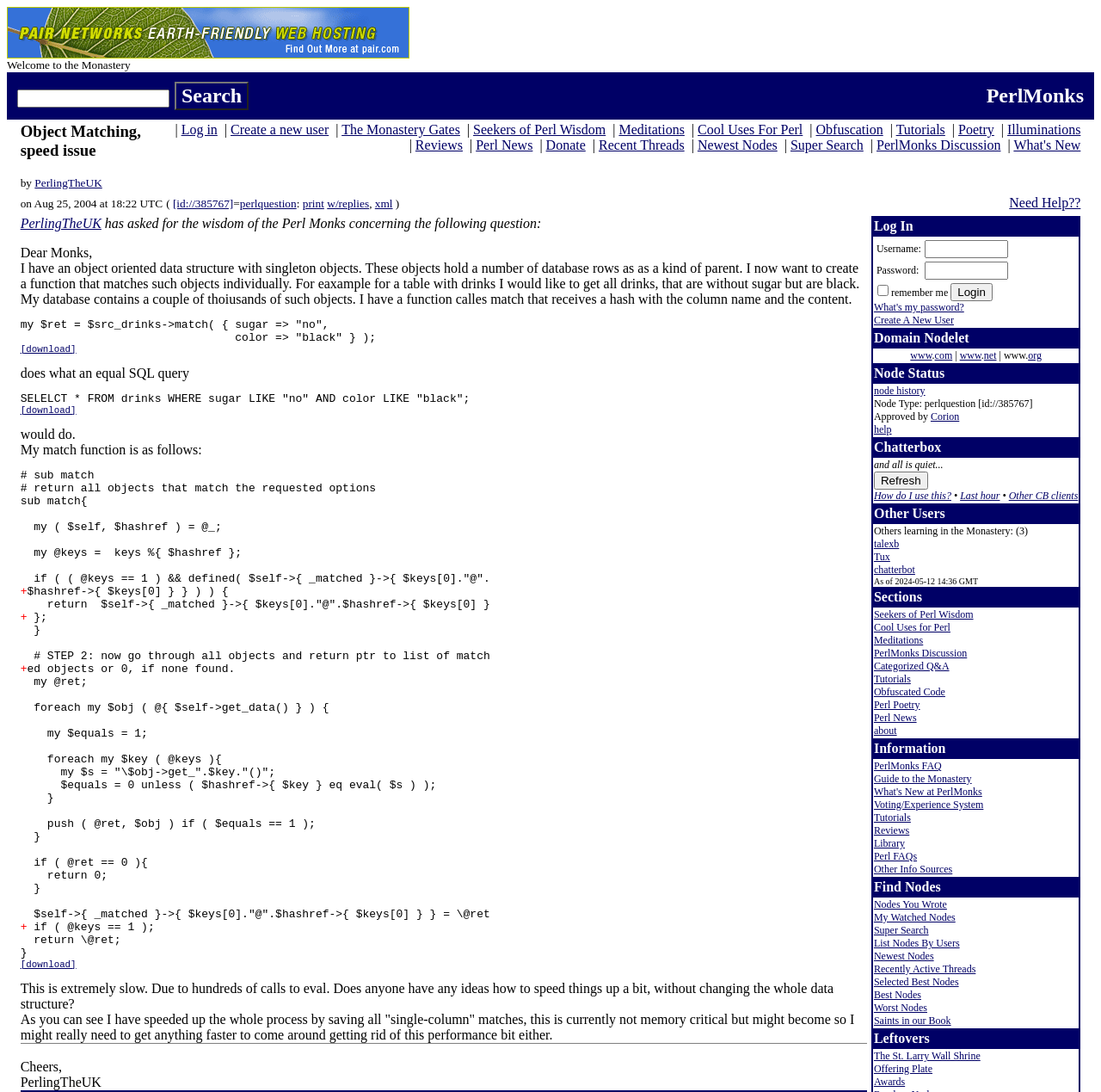Please provide a comprehensive response to the question based on the details in the image: Who wrote the article 'Object Matching, speed issue'?

The author of the article can be found at the top of the article, where it says 'Object Matching, speed issue by PerlingTheUK'.